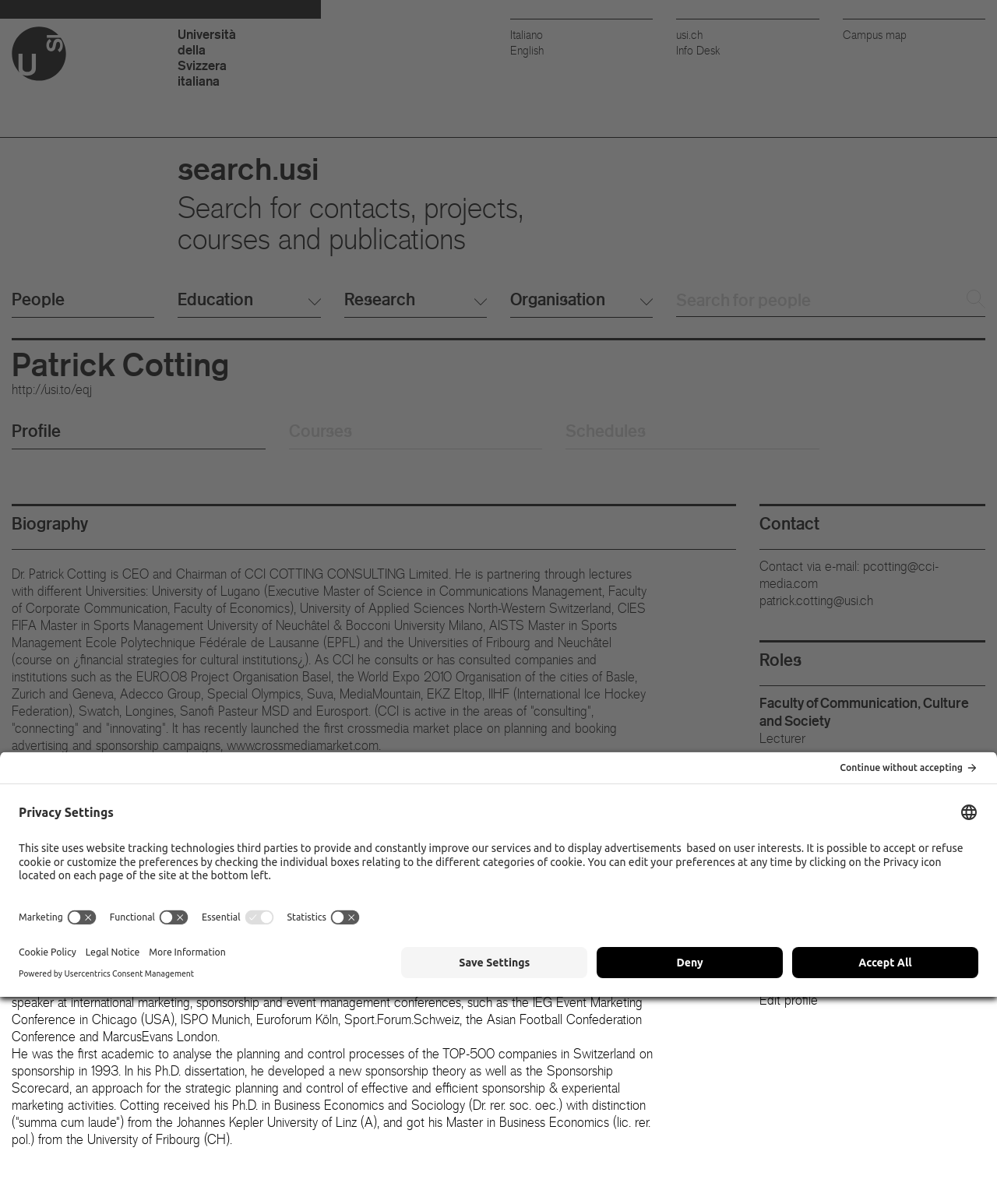Provide a single word or phrase answer to the question: 
How many links are there in the 'People' section?

1